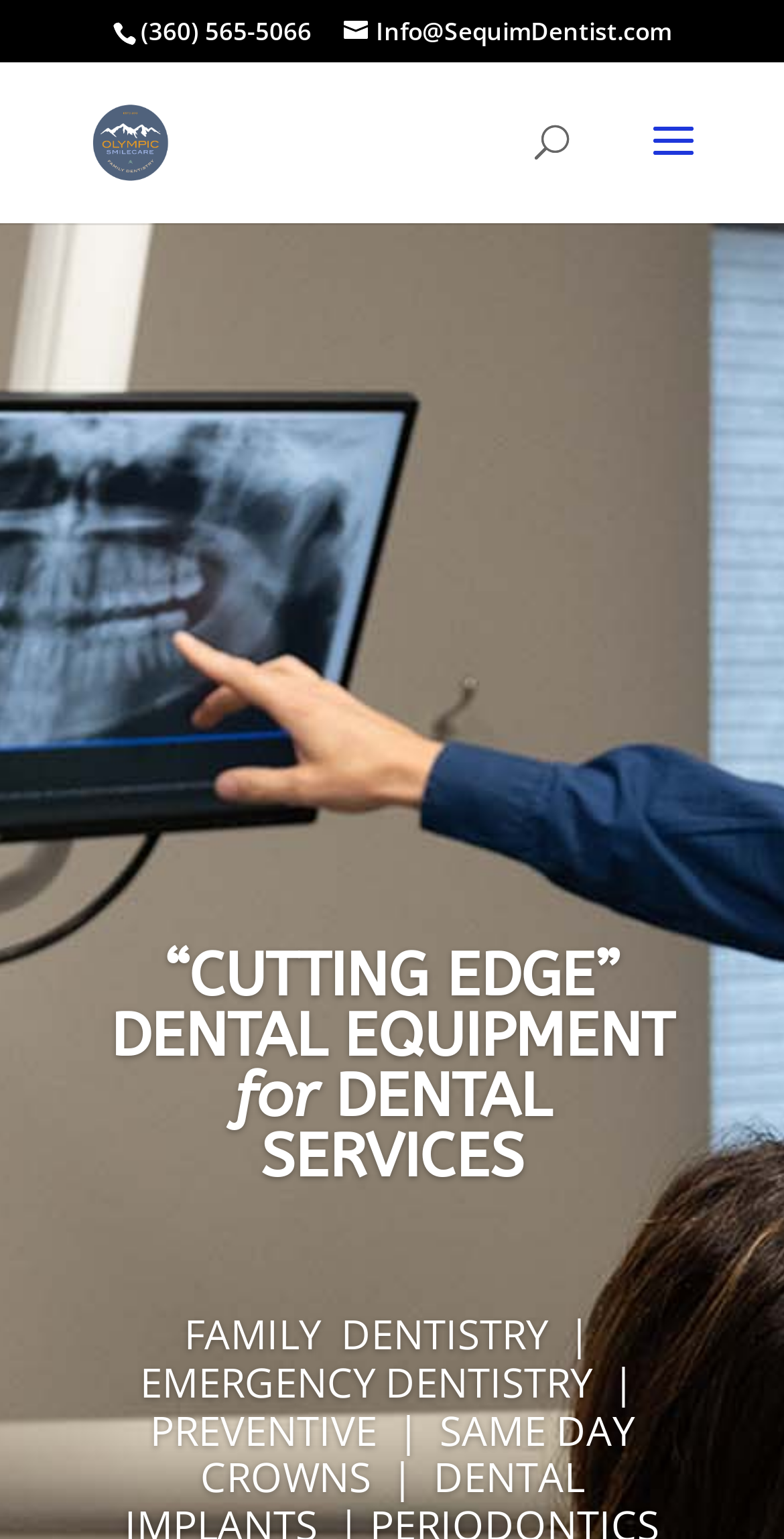Please provide a detailed answer to the question below based on the screenshot: 
What is the purpose of the search box?

I found the purpose of the search box by looking at the search box element with the bounding box coordinates [0.463, 0.04, 0.823, 0.042], which contains the text 'Search for:', indicating that the search box is used to search for something on the webpage.